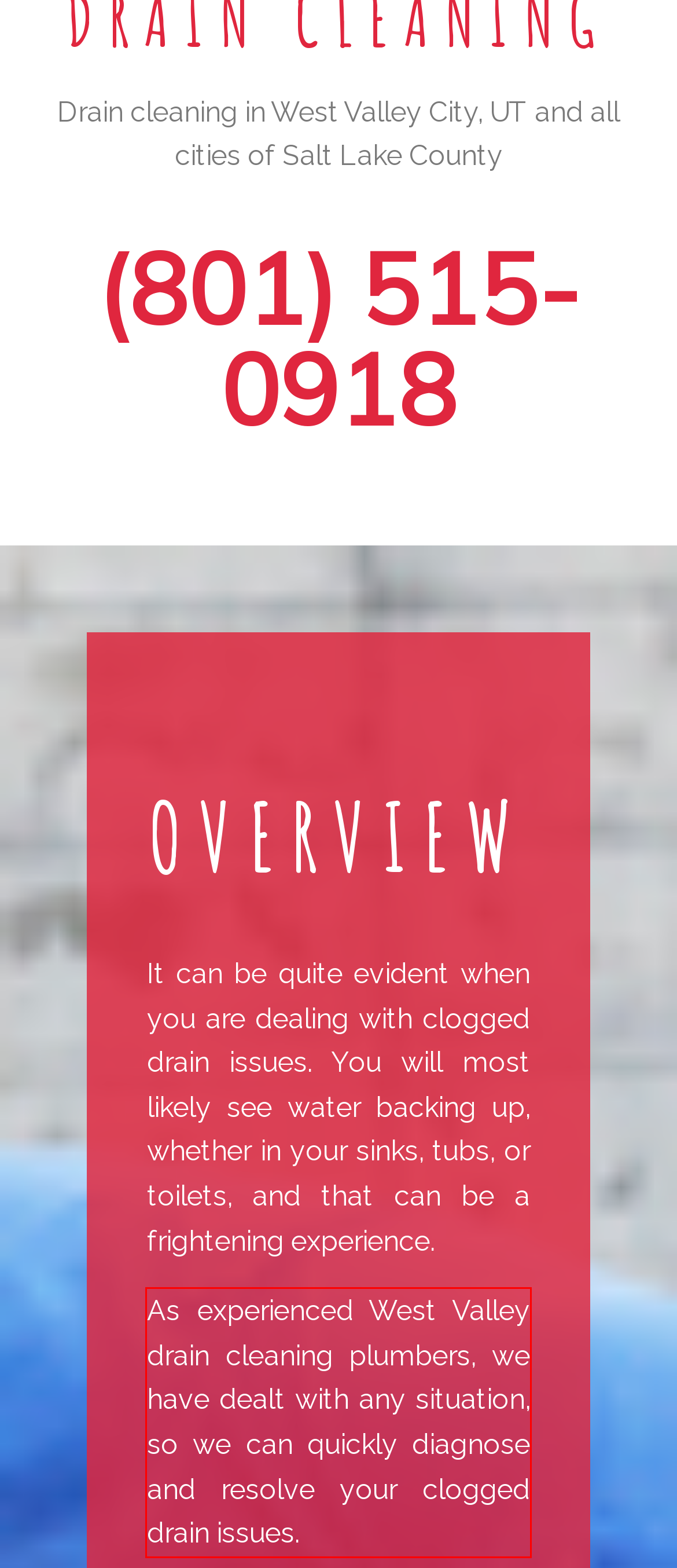Using the provided webpage screenshot, recognize the text content in the area marked by the red bounding box.

As experienced West Valley drain cleaning plumbers, we have dealt with any situation, so we can quickly diagnose and resolve your clogged drain issues.